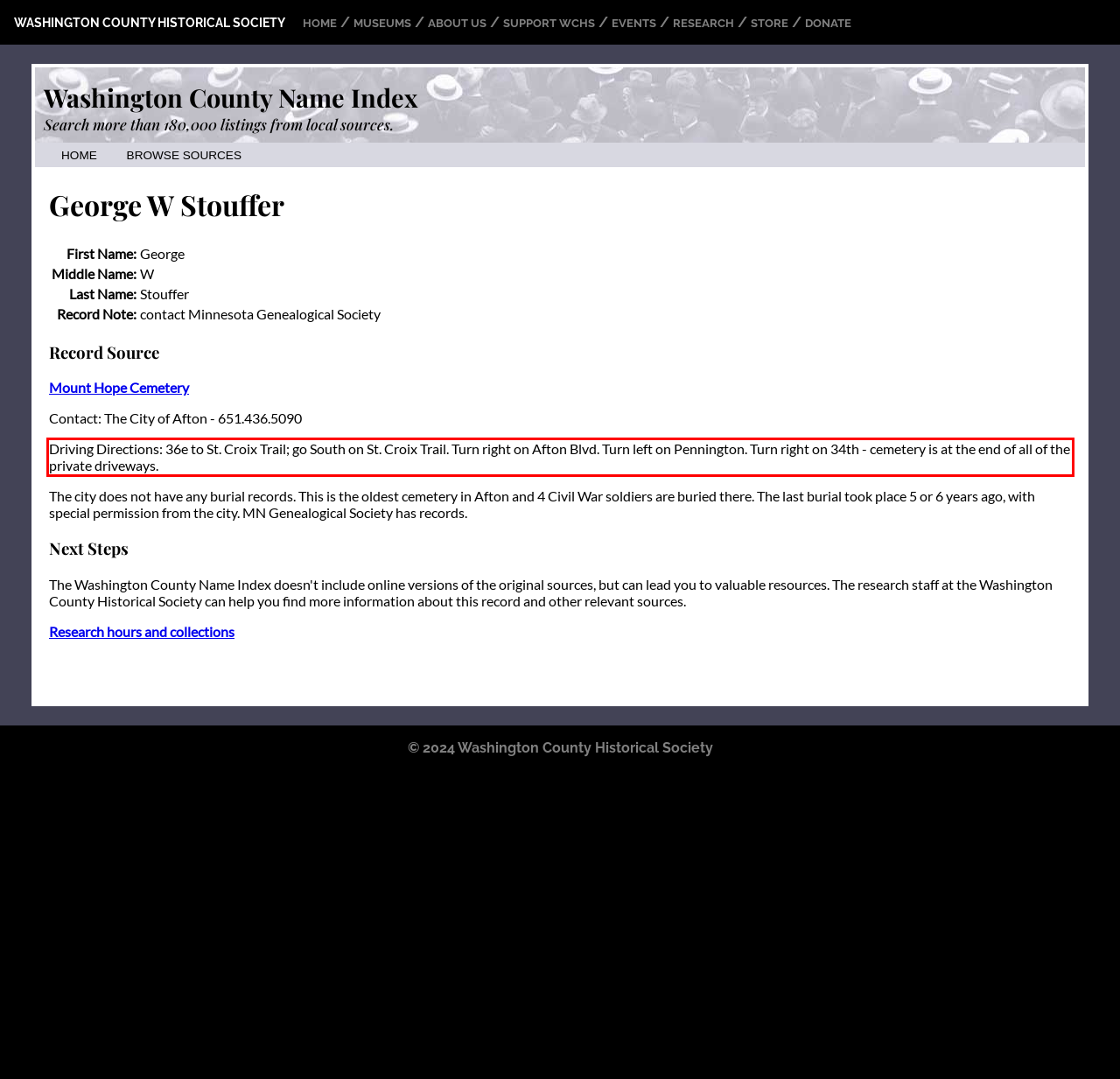Examine the webpage screenshot and use OCR to obtain the text inside the red bounding box.

Driving Directions: 36e to St. Croix Trail; go South on St. Croix Trail. Turn right on Afton Blvd. Turn left on Pennington. Turn right on 34th - cemetery is at the end of all of the private driveways.